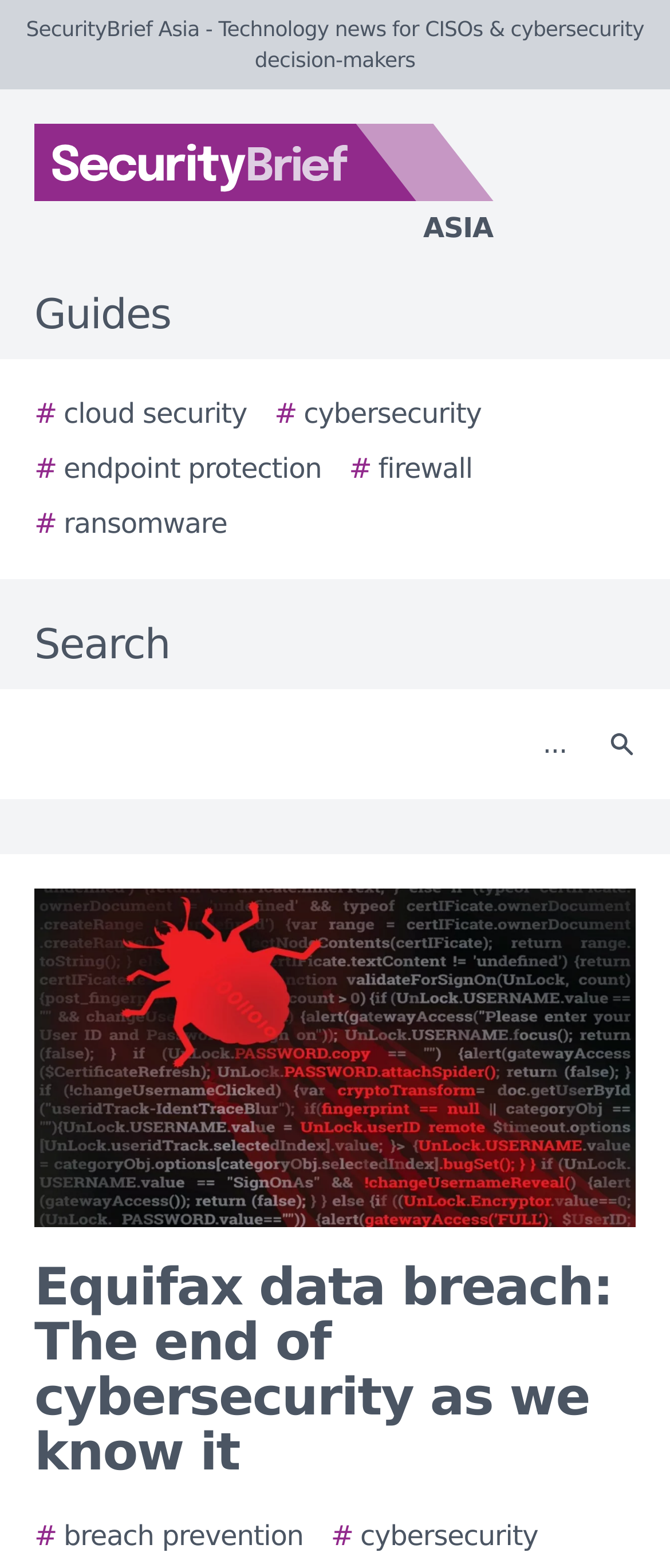Locate the UI element described by # endpoint protection and provide its bounding box coordinates. Use the format (top-left x, top-left y, bottom-right x, bottom-right y) with all values as floating point numbers between 0 and 1.

[0.051, 0.286, 0.48, 0.312]